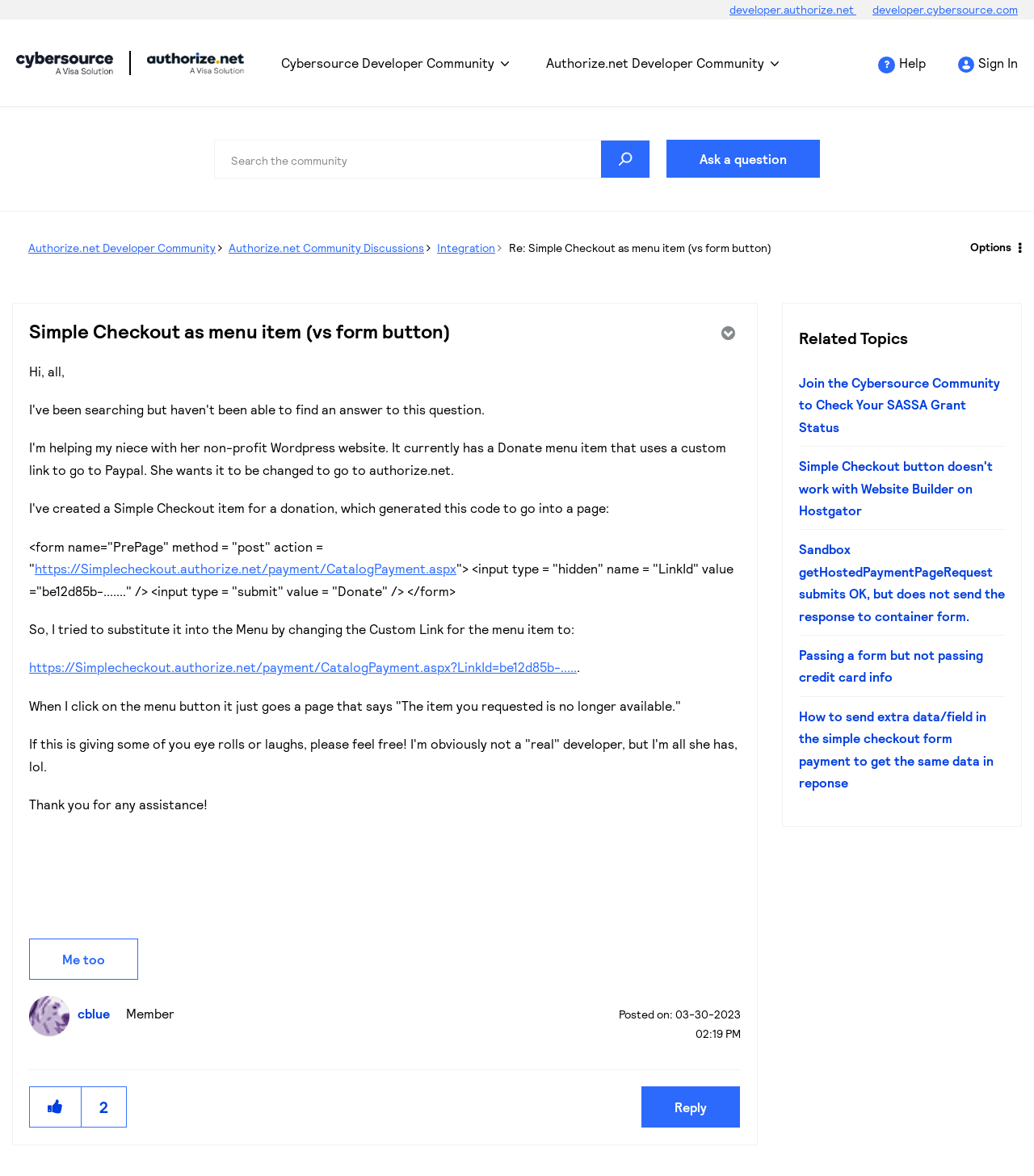Can you provide the bounding box coordinates for the element that should be clicked to implement the instruction: "Go to the Mass Animation website"?

None